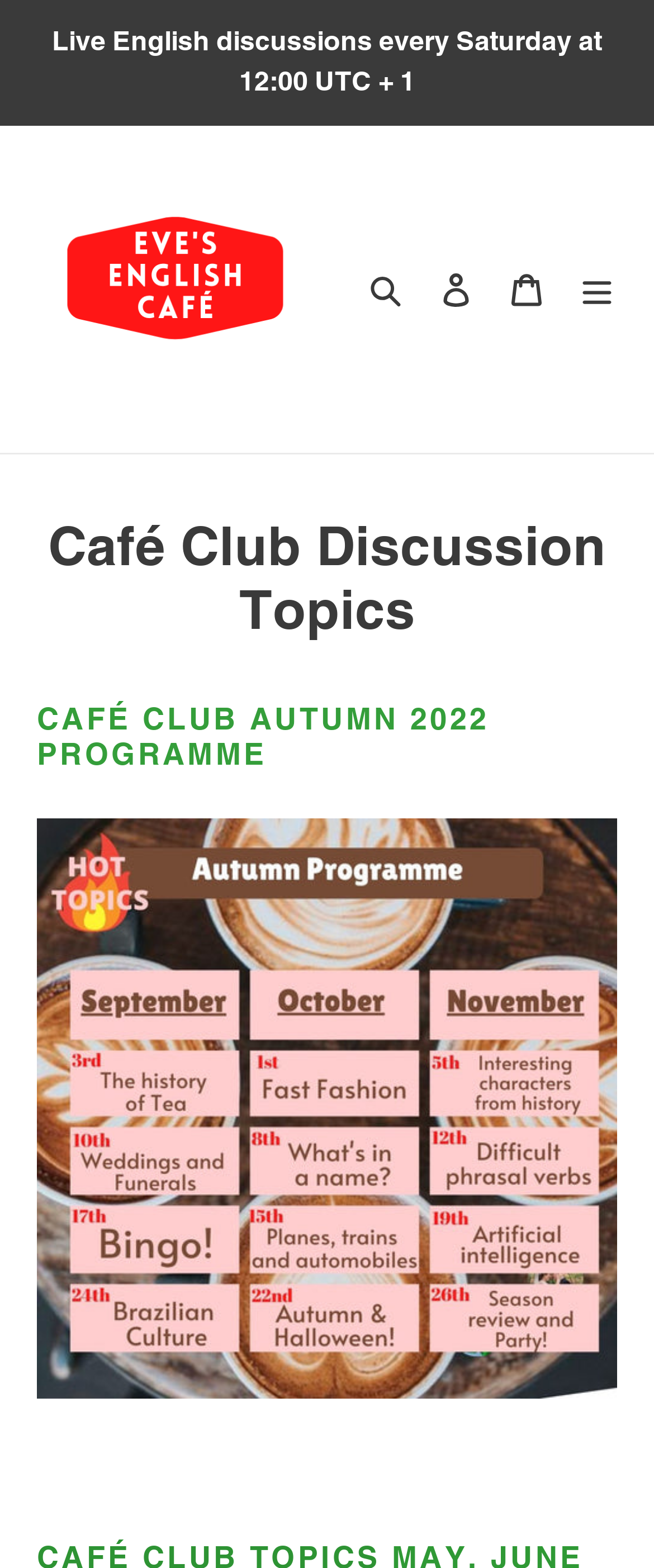What type of discussions are available in the café?
Please provide a detailed and thorough answer to the question.

I found the answer by looking at the link element with the text 'Learn and practice English through 1:1 lessons and small group discussions in a fun and friendly virtual café' which is located below the announcement region.